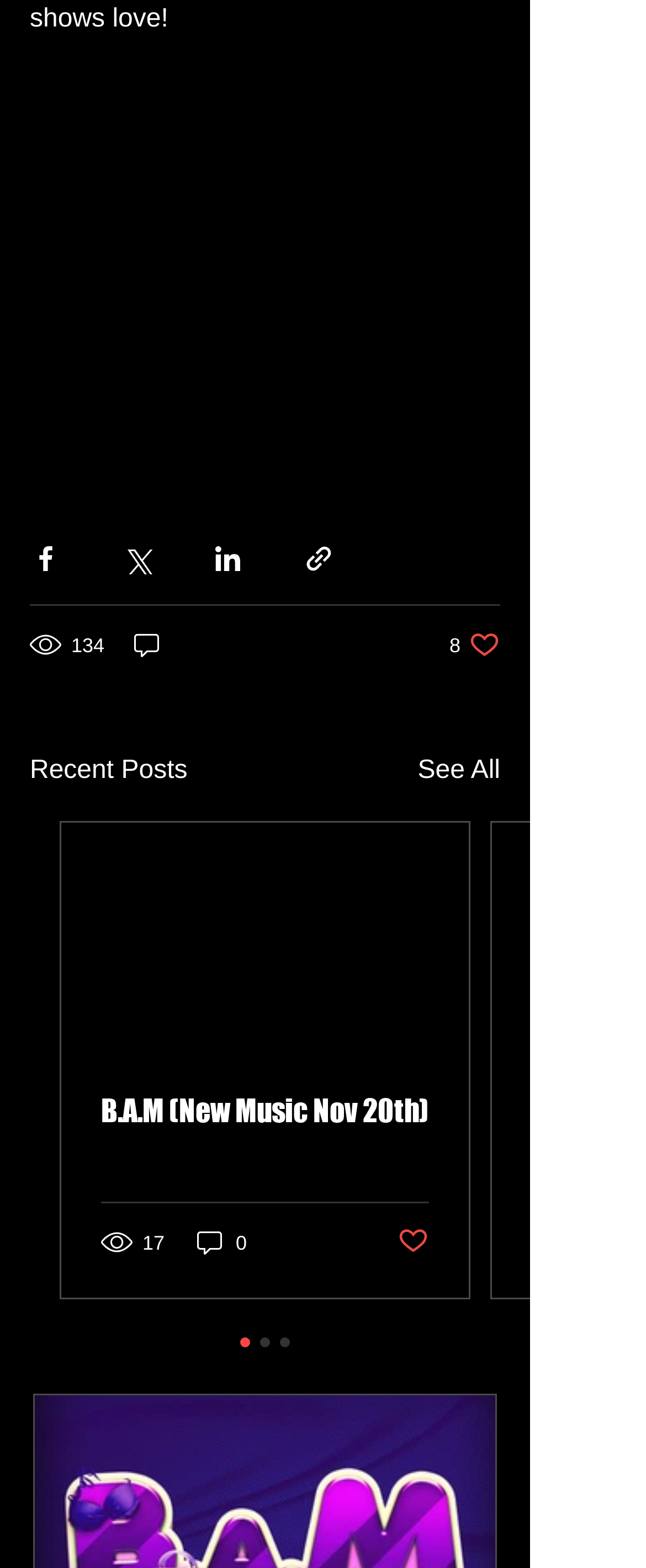Provide the bounding box coordinates of the UI element that matches the description: "See All".

[0.647, 0.479, 0.774, 0.505]